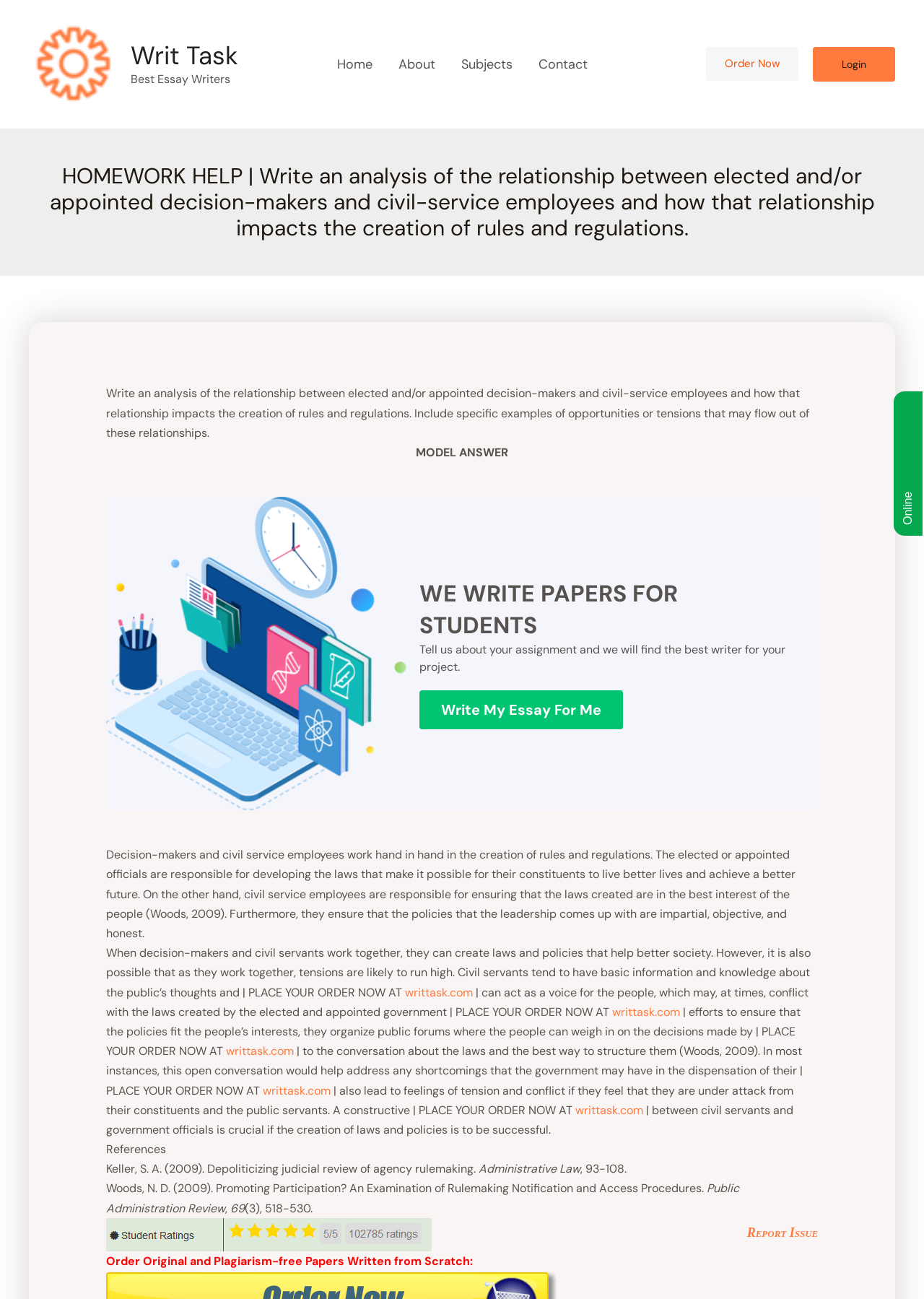Given the element description, predict the bounding box coordinates in the format (top-left x, top-left y, bottom-right x, bottom-right y), using floating point numbers between 0 and 1: Brighton. Auto electrical

None